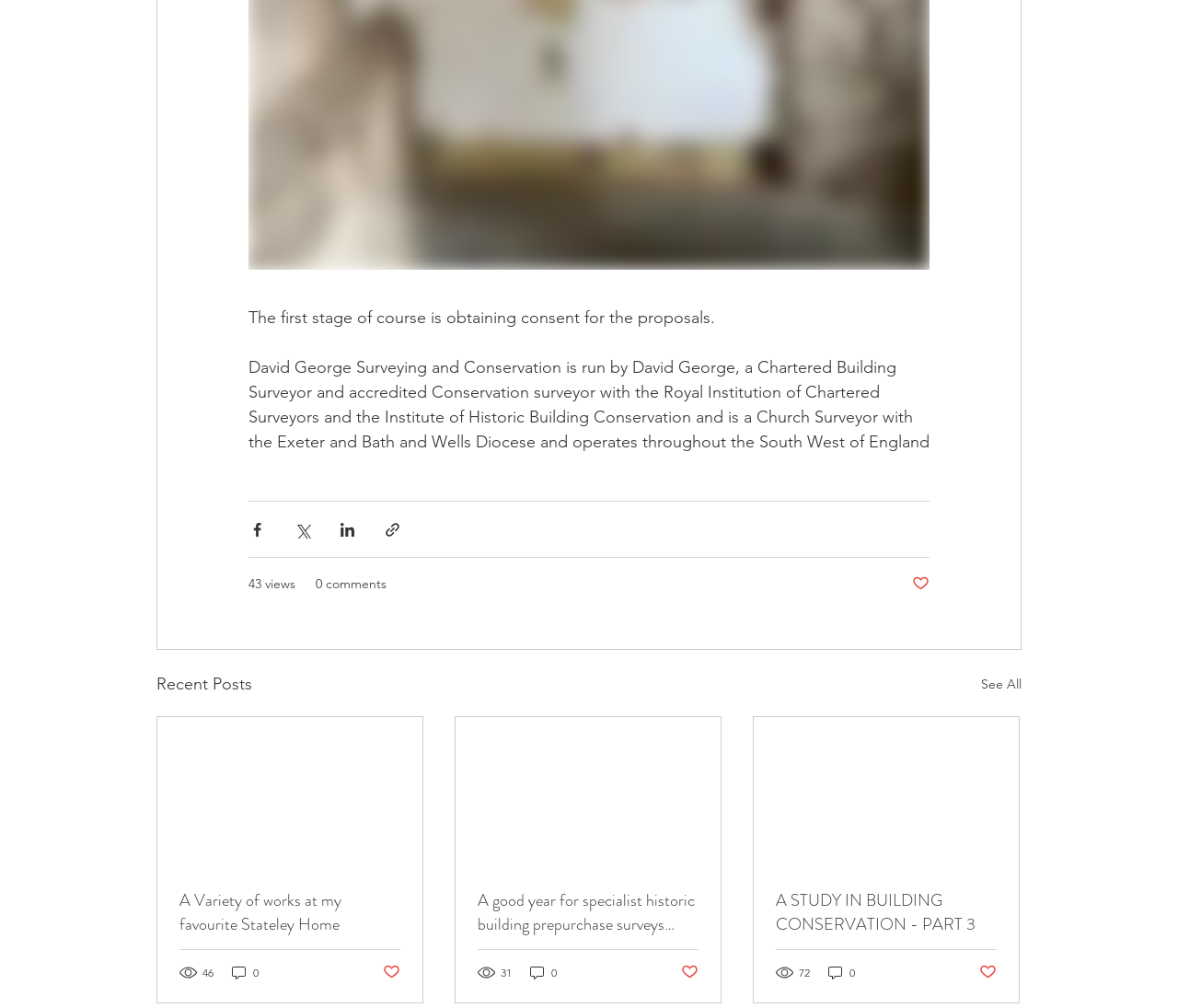How many articles are displayed on the webpage?
From the screenshot, supply a one-word or short-phrase answer.

3